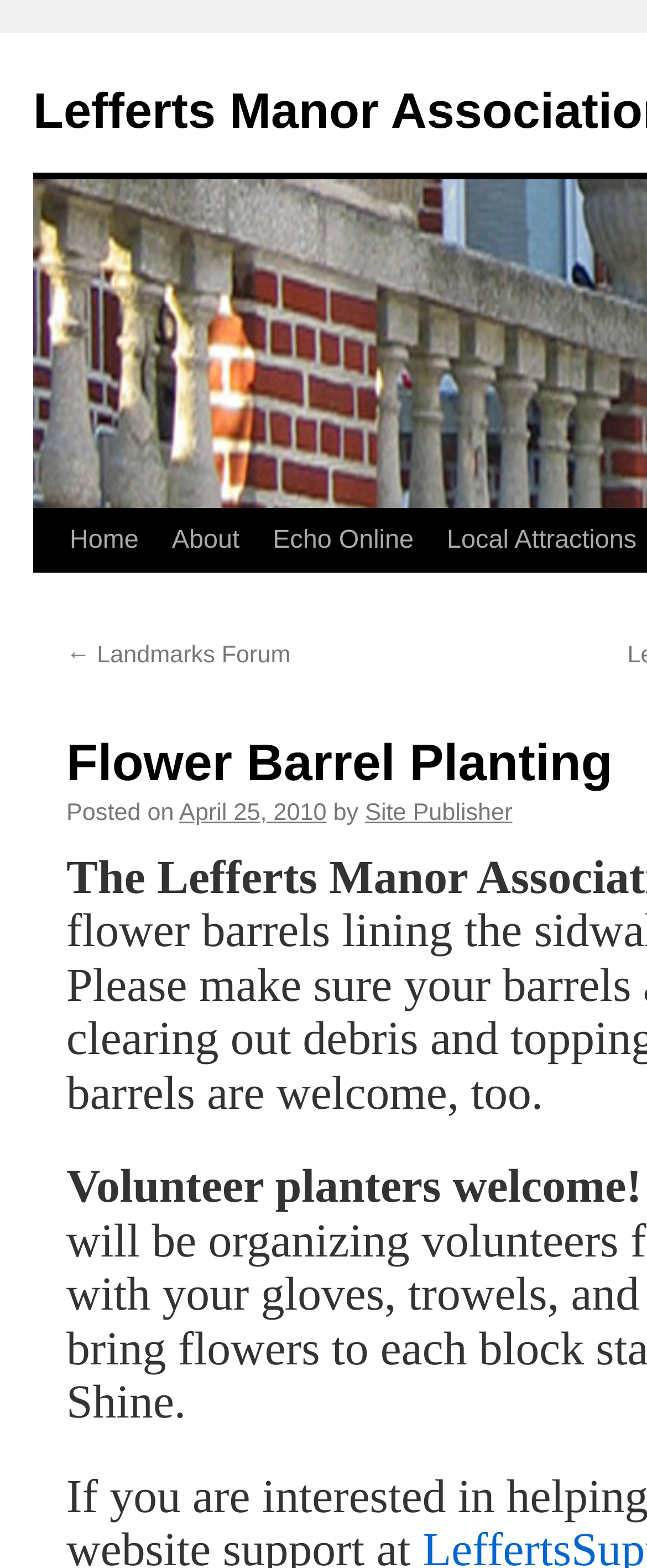What is the main topic of the webpage?
Provide a comprehensive and detailed answer to the question.

The main topic of the webpage can be inferred from the title 'Flower Barrel Planting' which suggests that the webpage is about planting flowers in barrels.